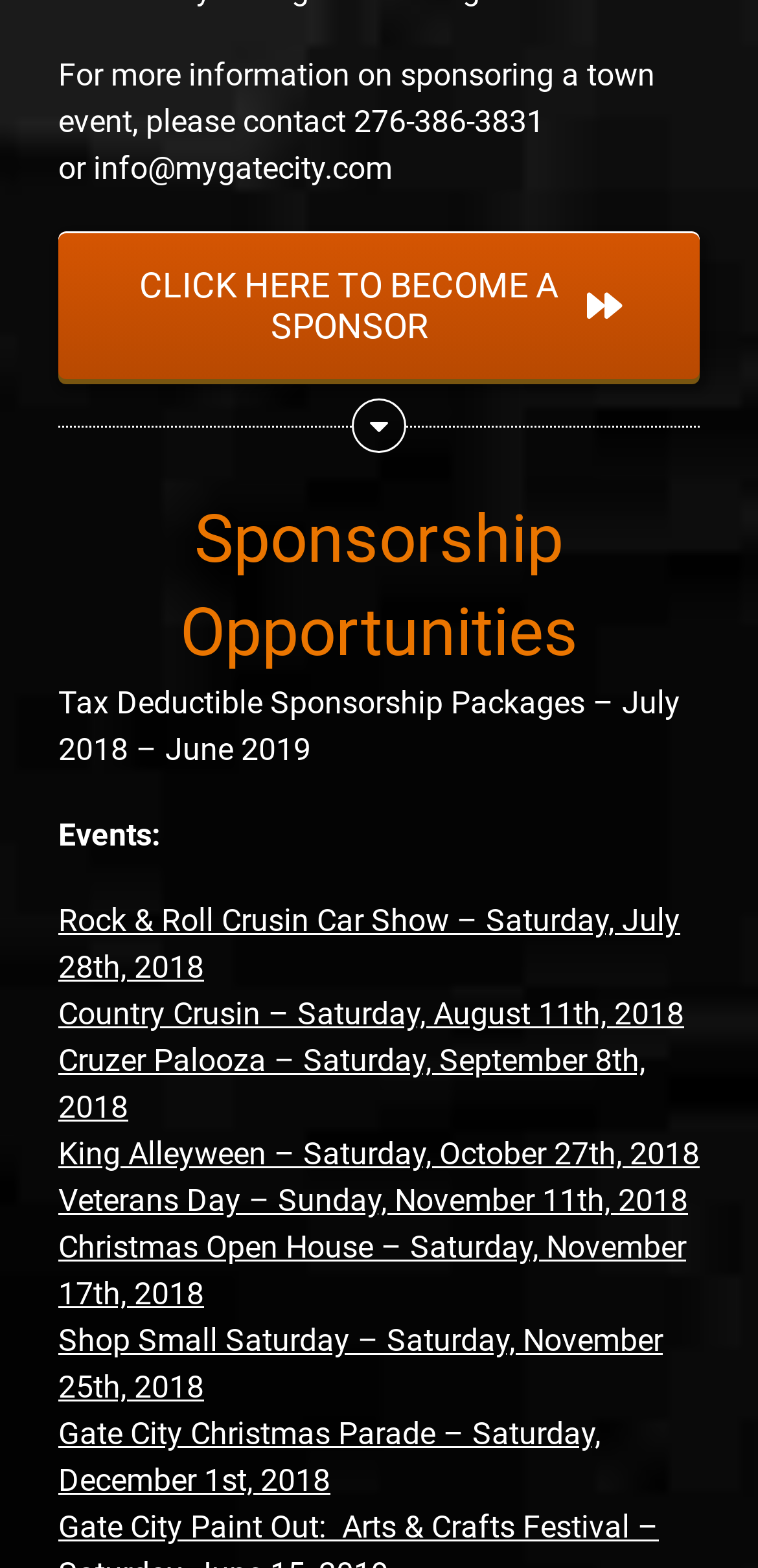From the details in the image, provide a thorough response to the question: How many events are listed on this page?

I counted the number of links under the 'Events:' heading, and there are 12 links, each corresponding to a different event.